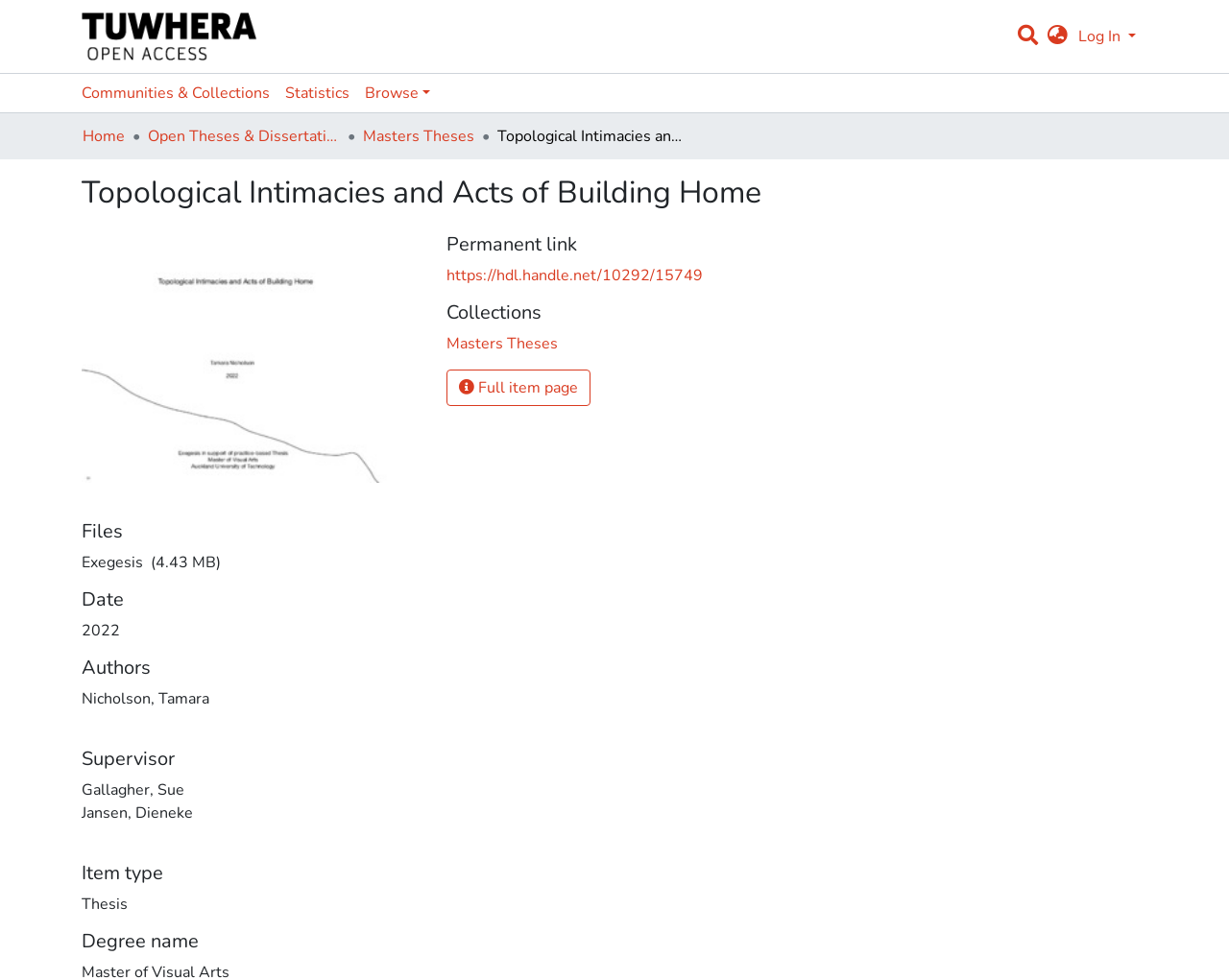Answer the question with a brief word or phrase:
What is the name of the author?

Tamara Nicholson